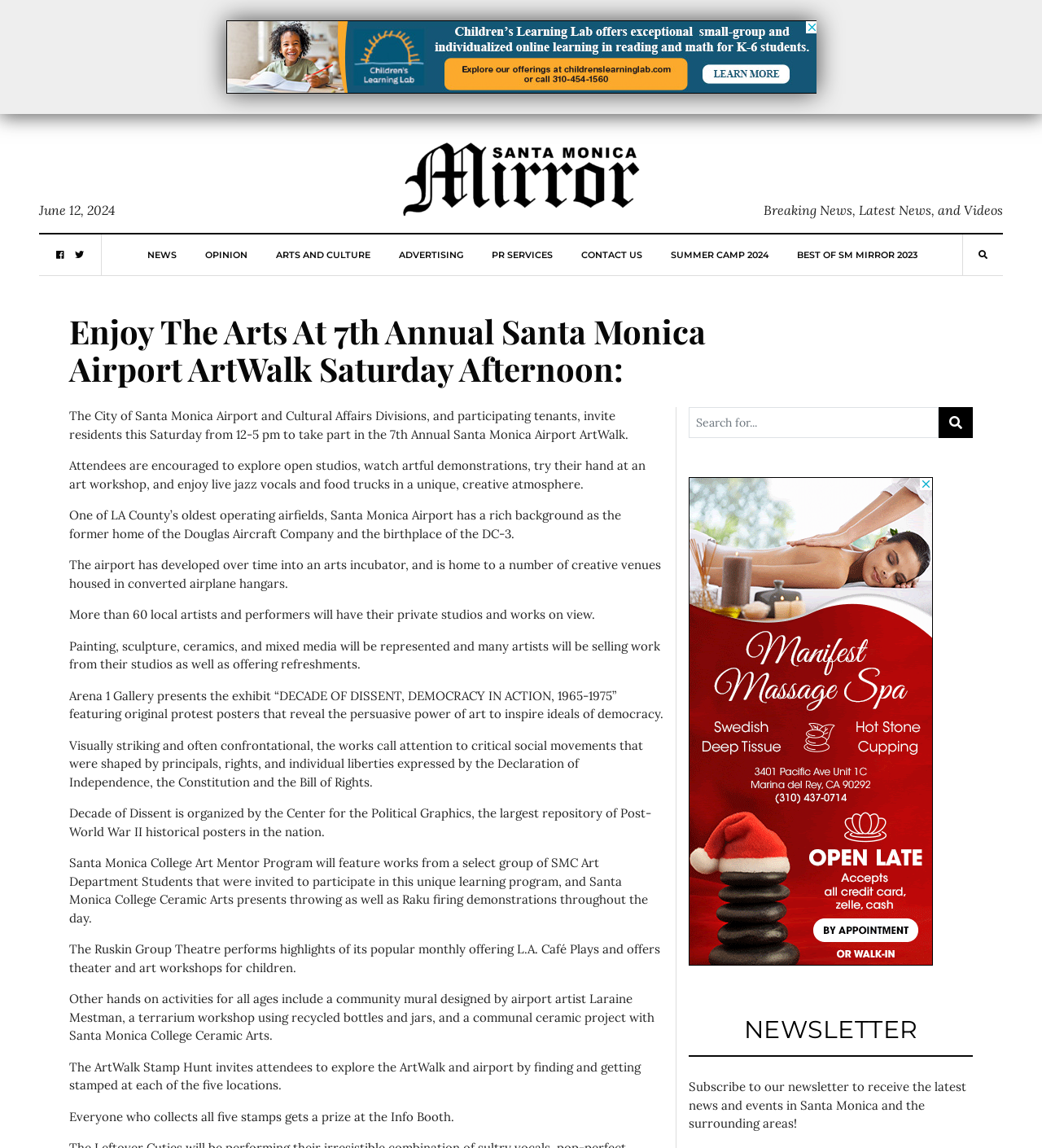Please find the bounding box for the following UI element description. Provide the coordinates in (top-left x, top-left y, bottom-right x, bottom-right y) format, with values between 0 and 1: Summer Camp 2024

[0.643, 0.204, 0.737, 0.24]